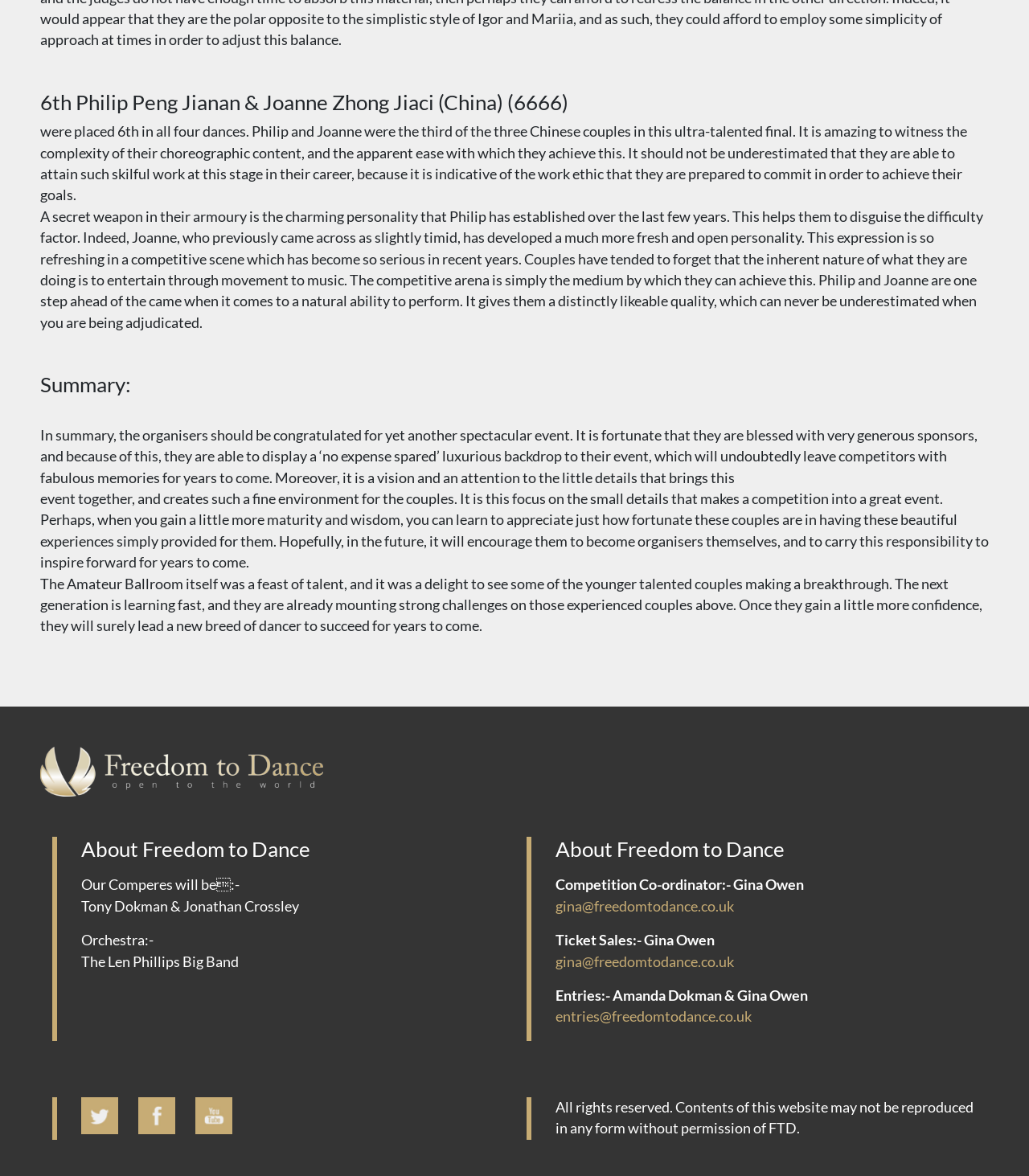What is the name of the Chinese couple mentioned?
Analyze the image and provide a thorough answer to the question.

I found the answer by reading the first heading element which mentions the names of the Chinese couple, Philip Peng Jianan and Joanne Zhong Jiaci, who placed 6th in all four dances.